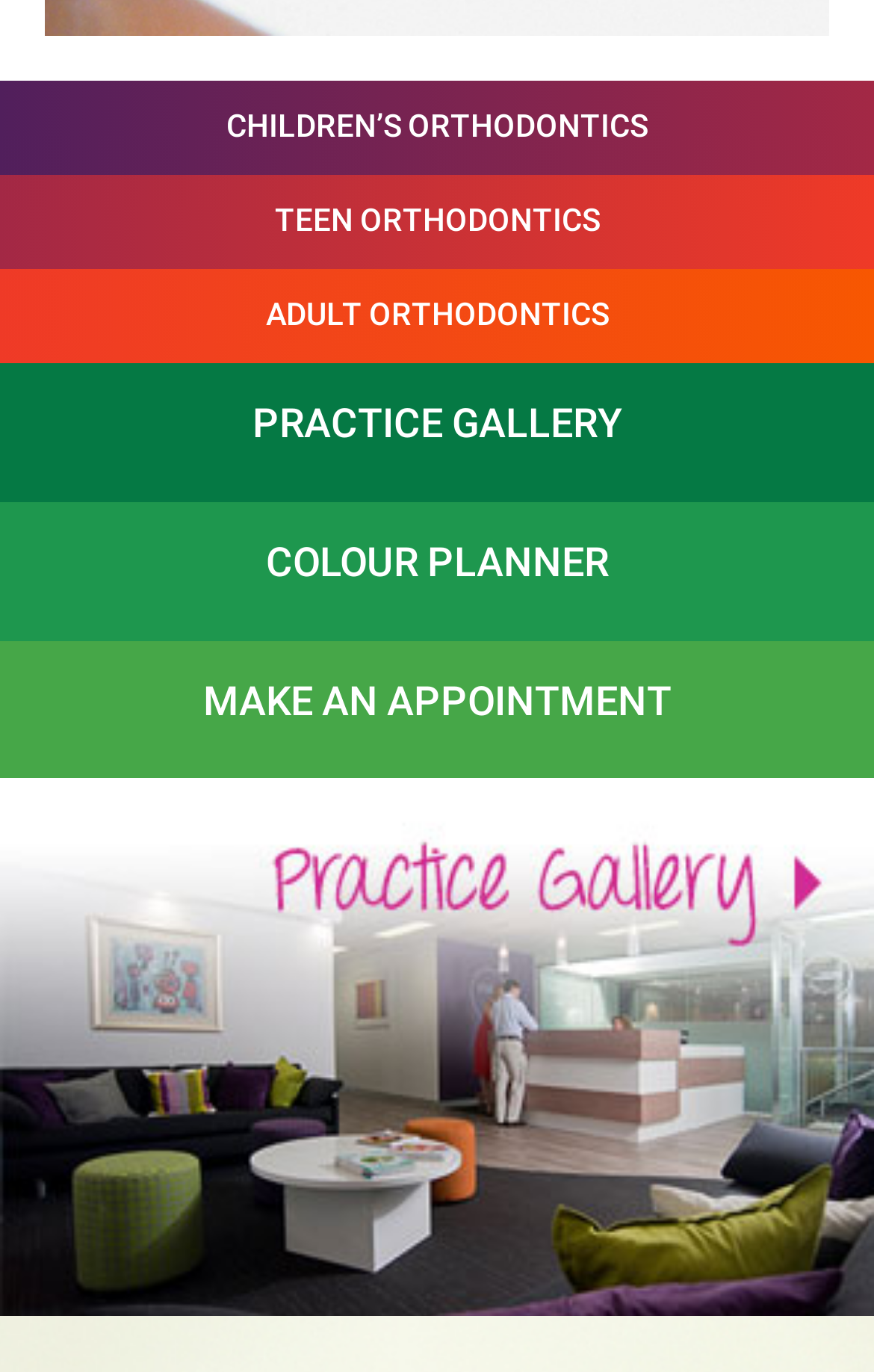Carefully examine the image and provide an in-depth answer to the question: Is there a link to a practice gallery?

By examining the links on the webpage, I can see that there is a link to a practice gallery, which is located below the links to different types of orthodontics.